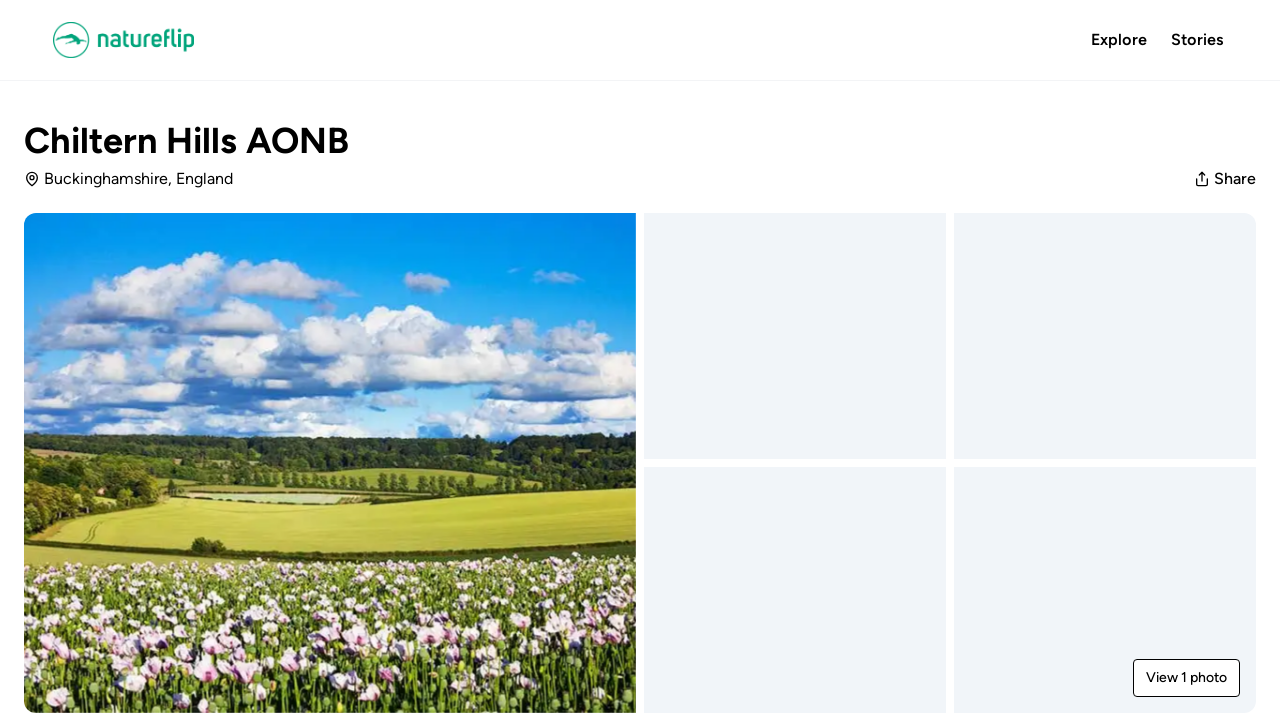Refer to the element description View 1 photo and identify the corresponding bounding box in the screenshot. Format the coordinates as (top-left x, top-left y, bottom-right x, bottom-right y) with values in the range of 0 to 1.

[0.885, 0.91, 0.969, 0.963]